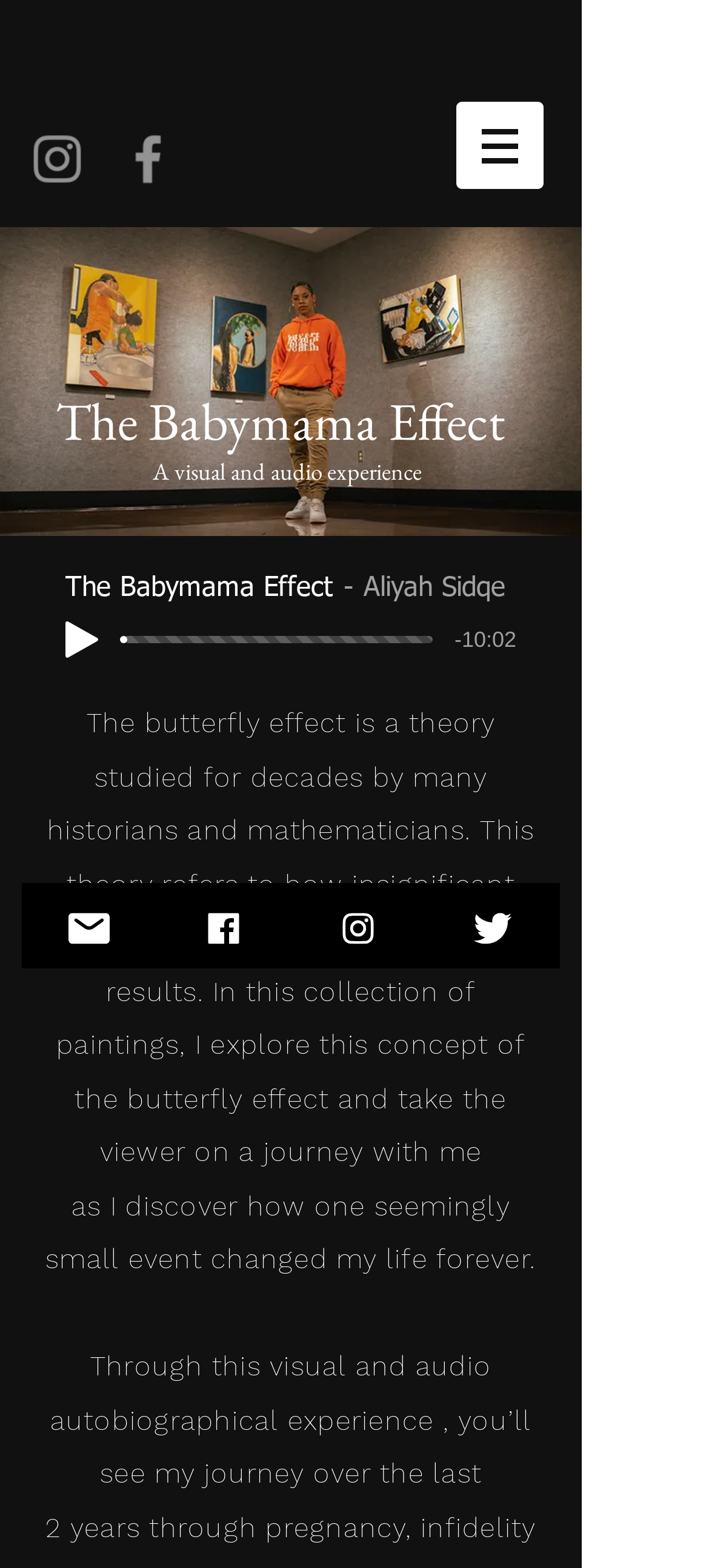Identify the bounding box coordinates for the UI element described as: "parent_node: Toggle navigation". The coordinates should be provided as four floats between 0 and 1: [left, top, right, bottom].

None